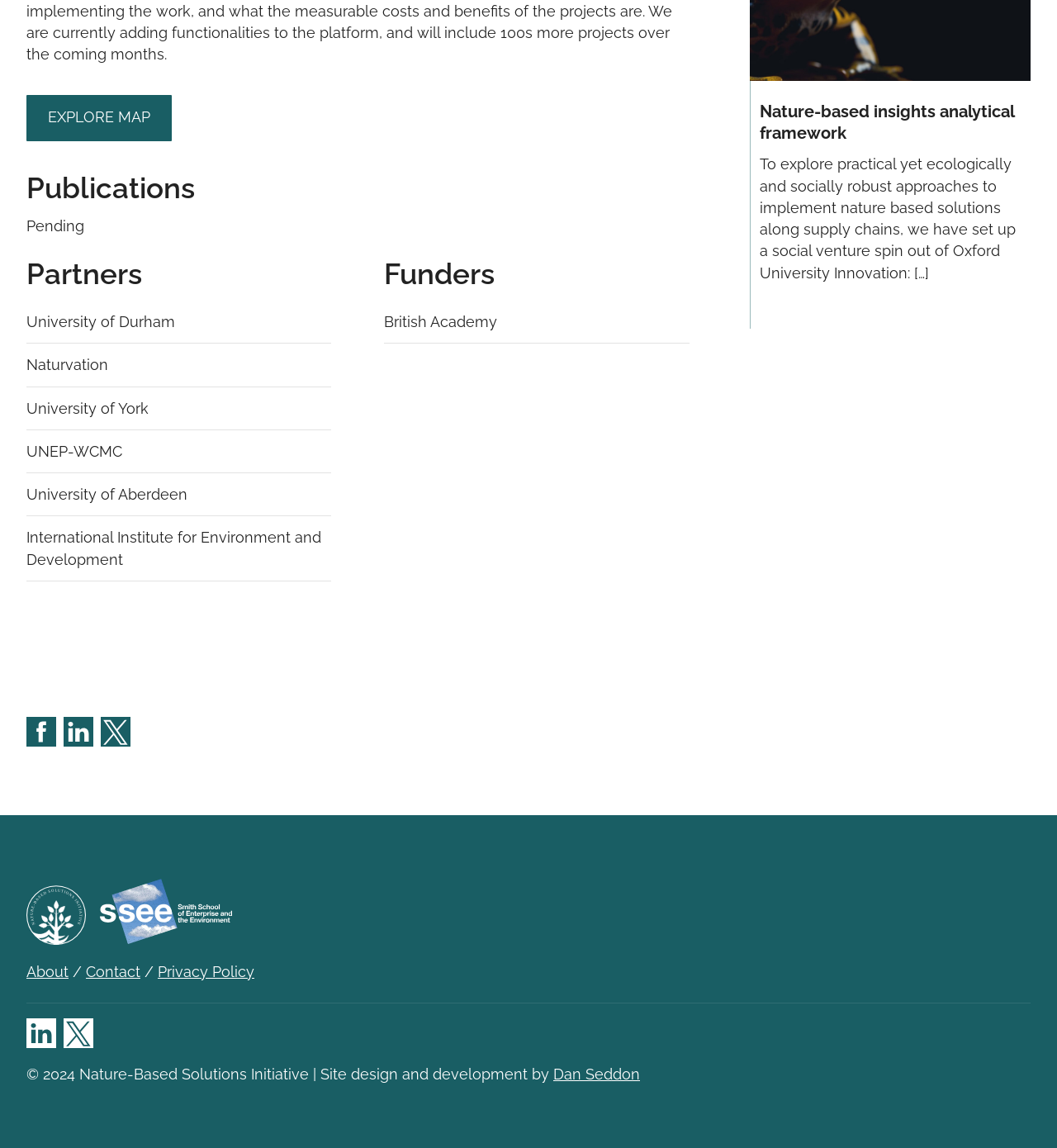How many social media links are there at the bottom of the webpage?
Identify the answer in the screenshot and reply with a single word or phrase.

3